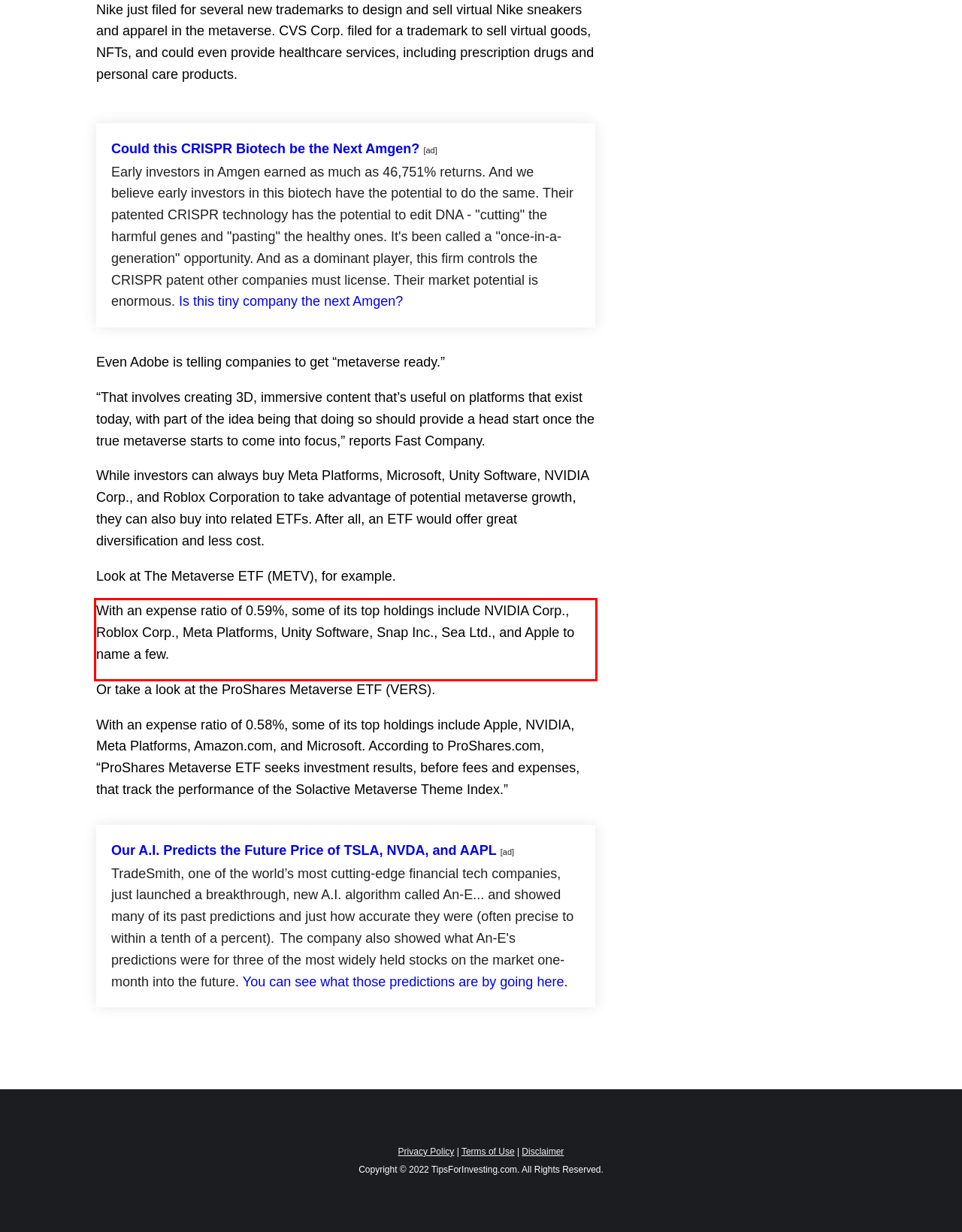Given a screenshot of a webpage containing a red bounding box, perform OCR on the text within this red bounding box and provide the text content.

With an expense ratio of 0.59%, some of its top holdings include NVIDIA Corp., Roblox Corp., Meta Platforms, Unity Software, Snap Inc., Sea Ltd., and Apple to name a few.